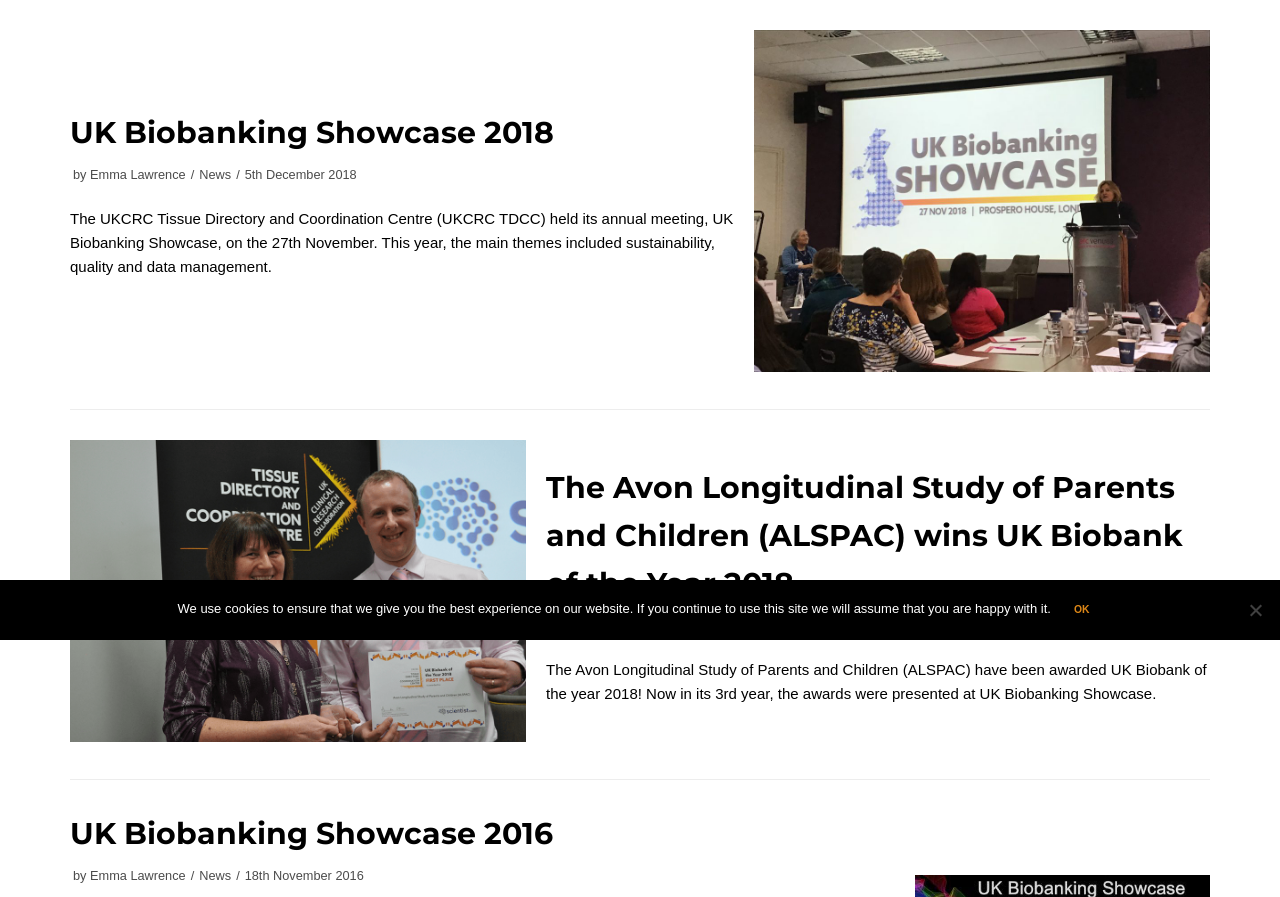Extract the bounding box coordinates for the described element: "title="UK Biobanking Showcase 2018"". The coordinates should be represented as four float numbers between 0 and 1: [left, top, right, bottom].

[0.589, 0.399, 0.945, 0.418]